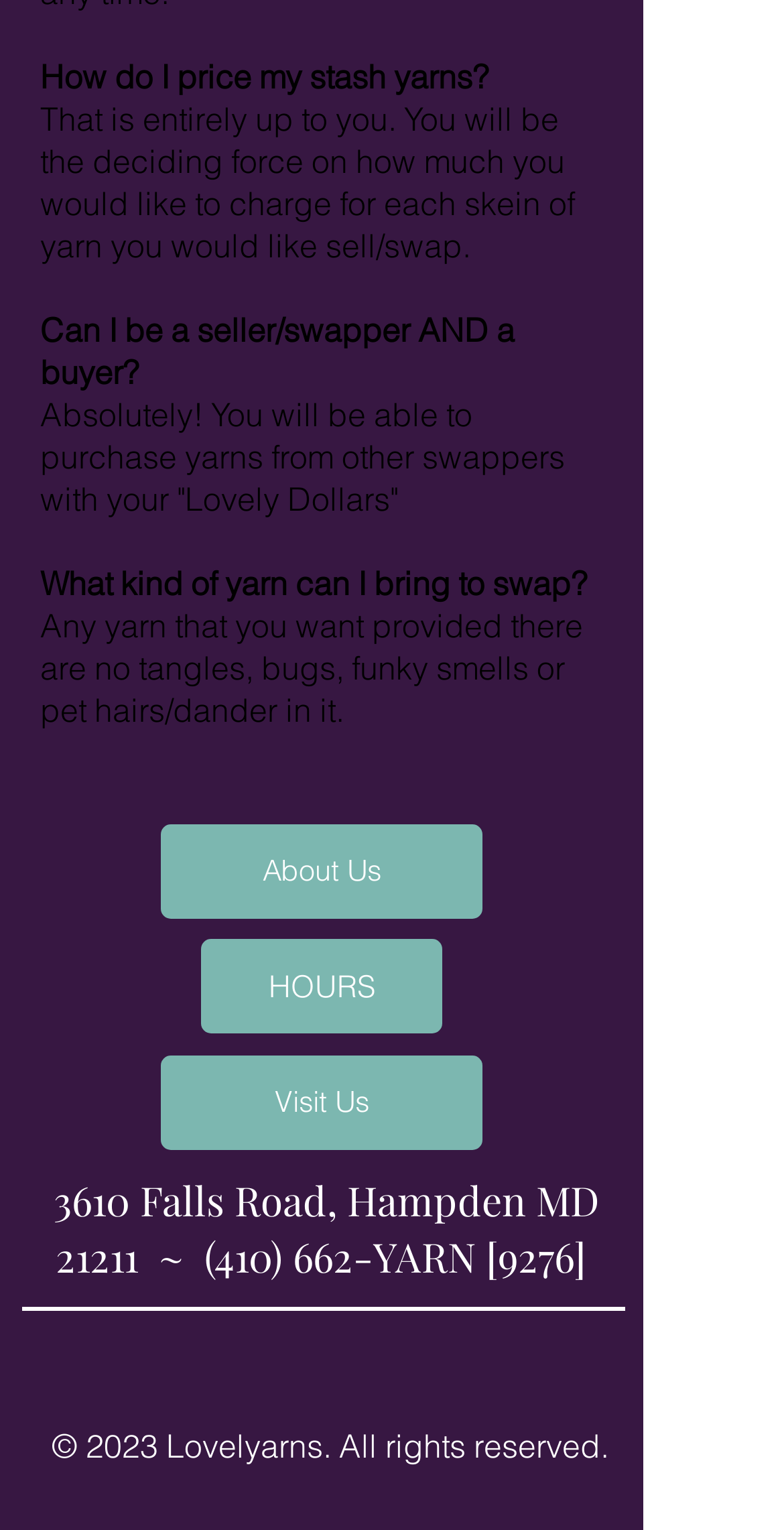What social media platforms are linked on this webpage?
Kindly offer a comprehensive and detailed response to the question.

The webpage has a 'Social Bar' section that links to Facebook, YouTube, and Instagram, allowing users to access the platform's social media presence.